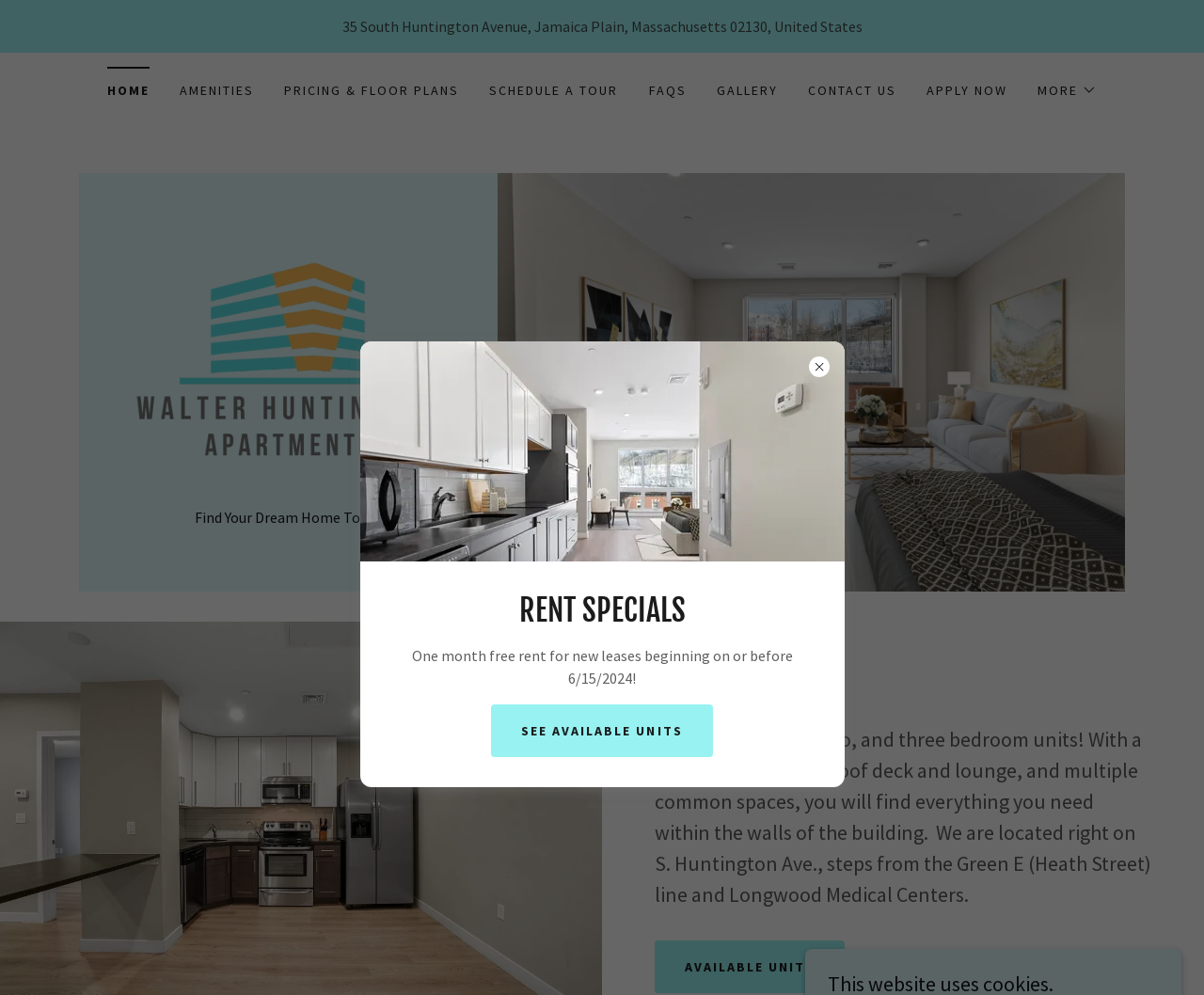Please determine the bounding box coordinates of the element to click on in order to accomplish the following task: "Explore pricing and floor plans". Ensure the coordinates are four float numbers ranging from 0 to 1, i.e., [left, top, right, bottom].

[0.232, 0.074, 0.386, 0.108]